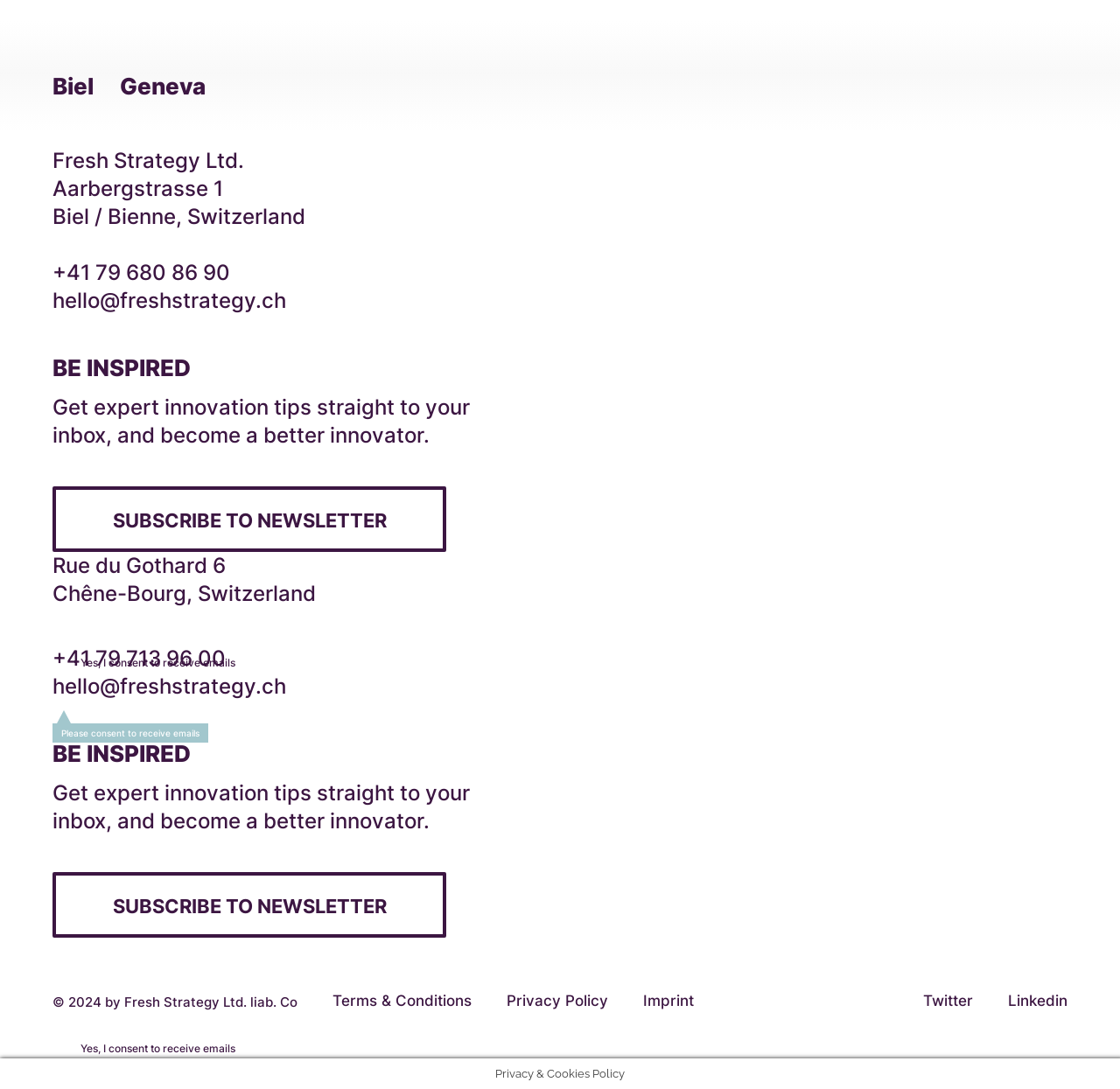Use the details in the image to answer the question thoroughly: 
What is the phone number for Biel/Bienne?

I found the phone number '+41 79 680 86 90' in the footer section of the webpage, specifically in the link element with the text '+41 79 680 86 90'.